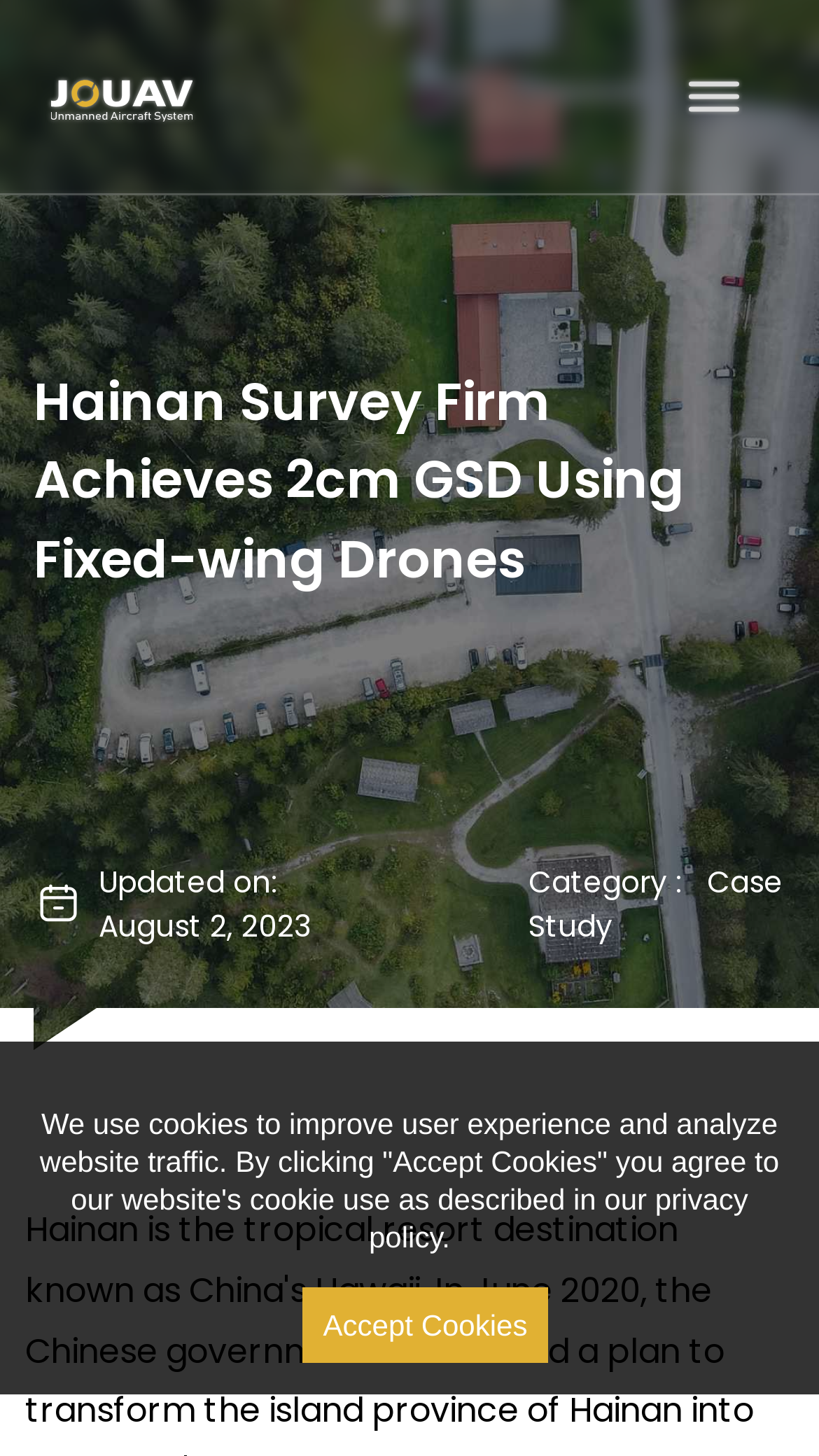What is the purpose of the button 'Toggle Menu'?
Provide a detailed answer to the question using information from the image.

I inferred the purpose of the button 'Toggle Menu' by its name and its location at the top right corner of the page, which is a common location for menu toggles.